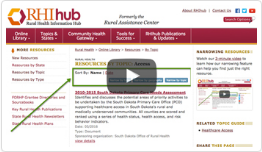Refer to the image and provide an in-depth answer to the question: 
What type of resource is available for users seeking information on rural health topics?

The webpage features a video player interface, suggesting that an audiovisual resource is available for users seeking information on rural health topics, providing an alternative way to access information beyond text-based resources.